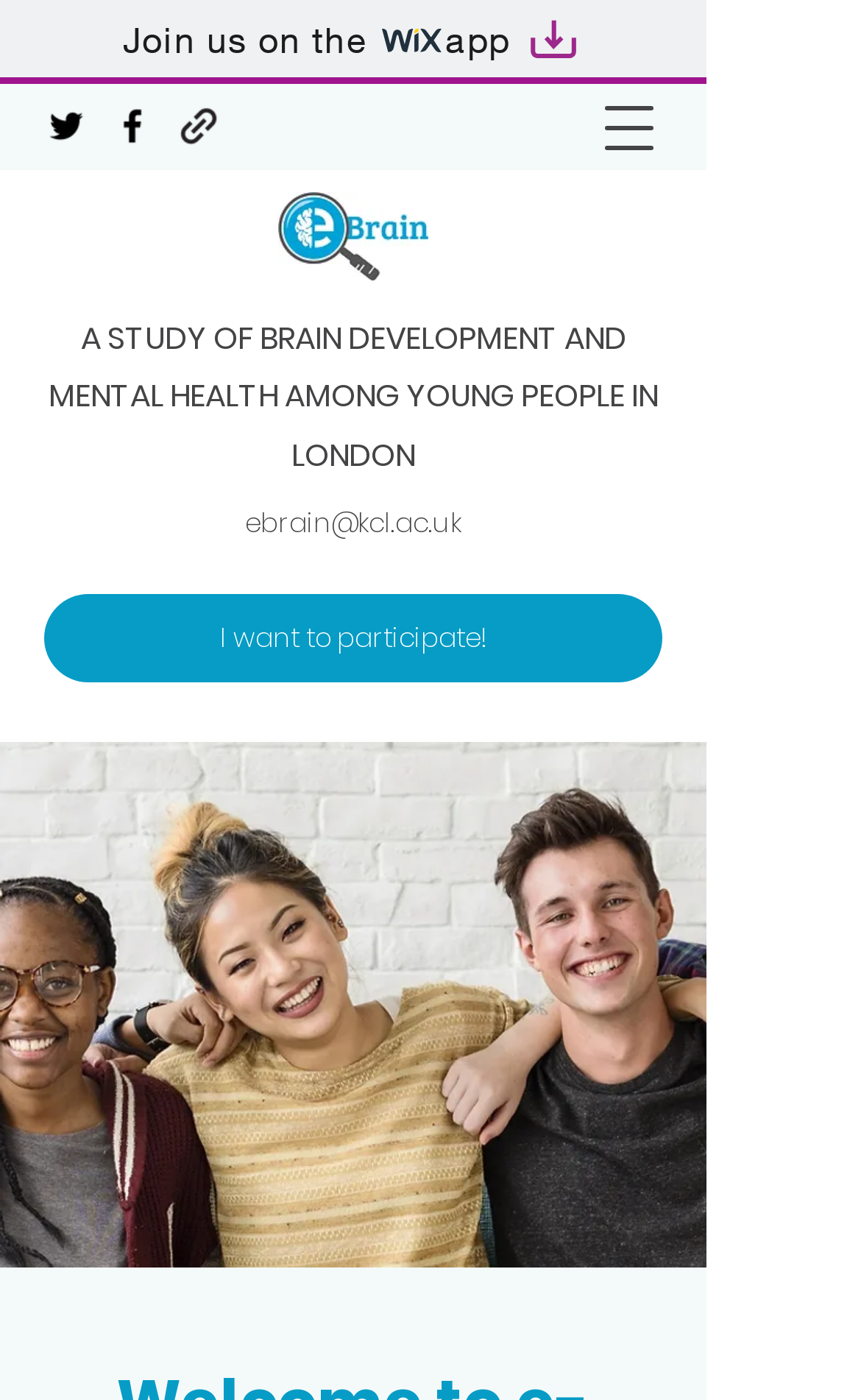What is the topic of the research study?
From the image, respond with a single word or phrase.

Adolescent mental health